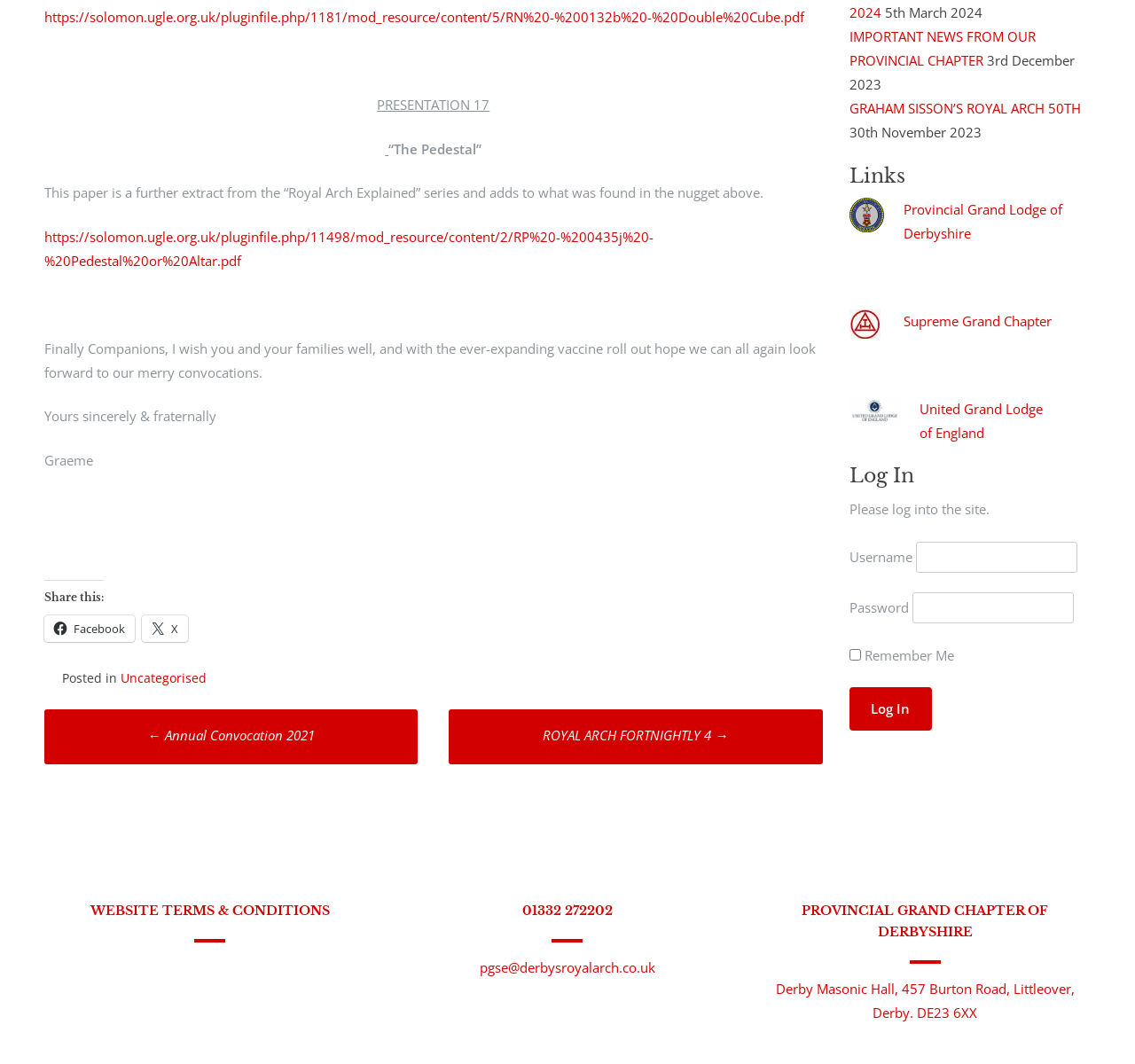Please identify the bounding box coordinates of the element I should click to complete this instruction: 'Click the link to download the 'Pedestal or Altar' PDF'. The coordinates should be given as four float numbers between 0 and 1, like this: [left, top, right, bottom].

[0.039, 0.214, 0.576, 0.253]